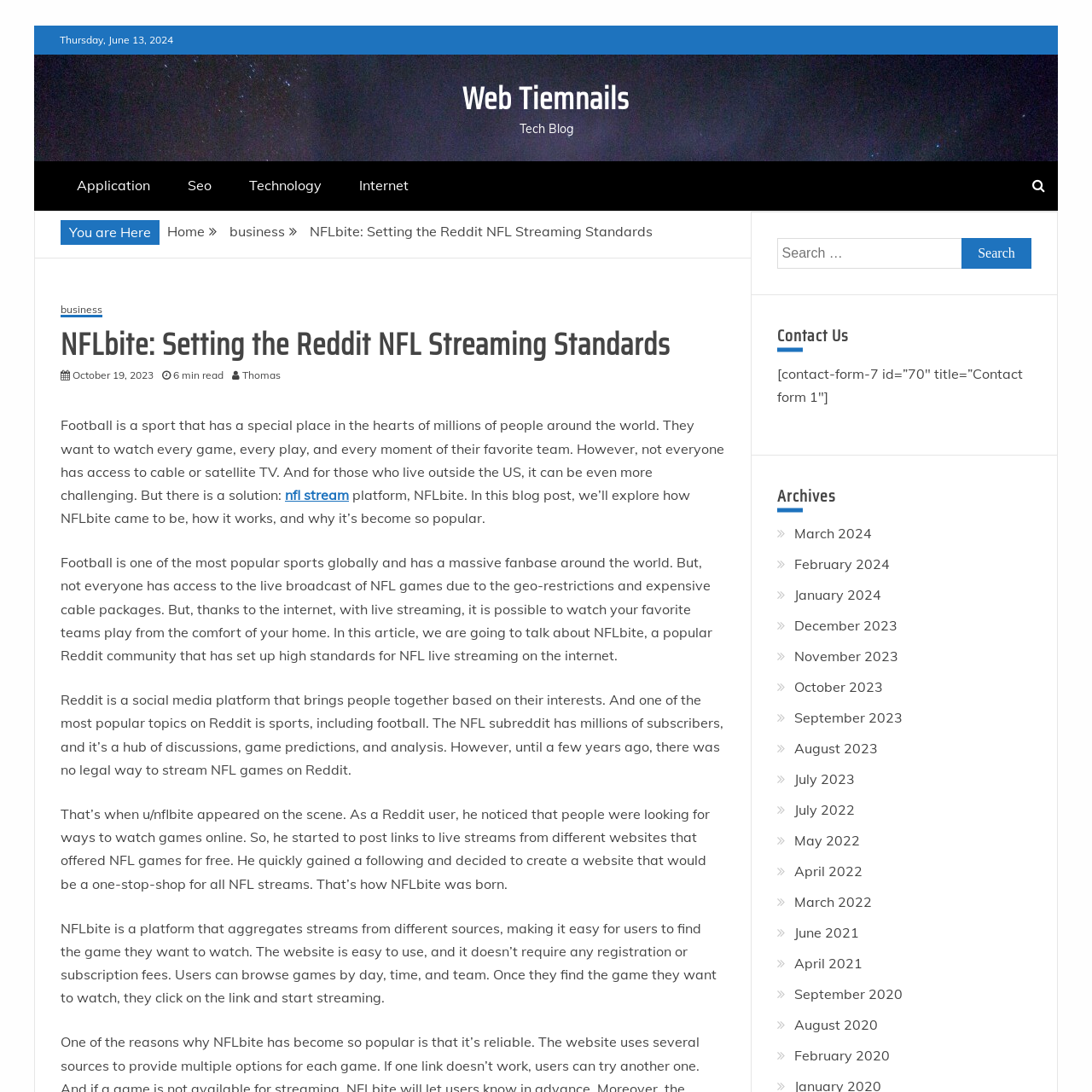Locate the bounding box coordinates of the area that needs to be clicked to fulfill the following instruction: "Go to the 'Application' page". The coordinates should be in the format of four float numbers between 0 and 1, namely [left, top, right, bottom].

[0.055, 0.148, 0.153, 0.193]